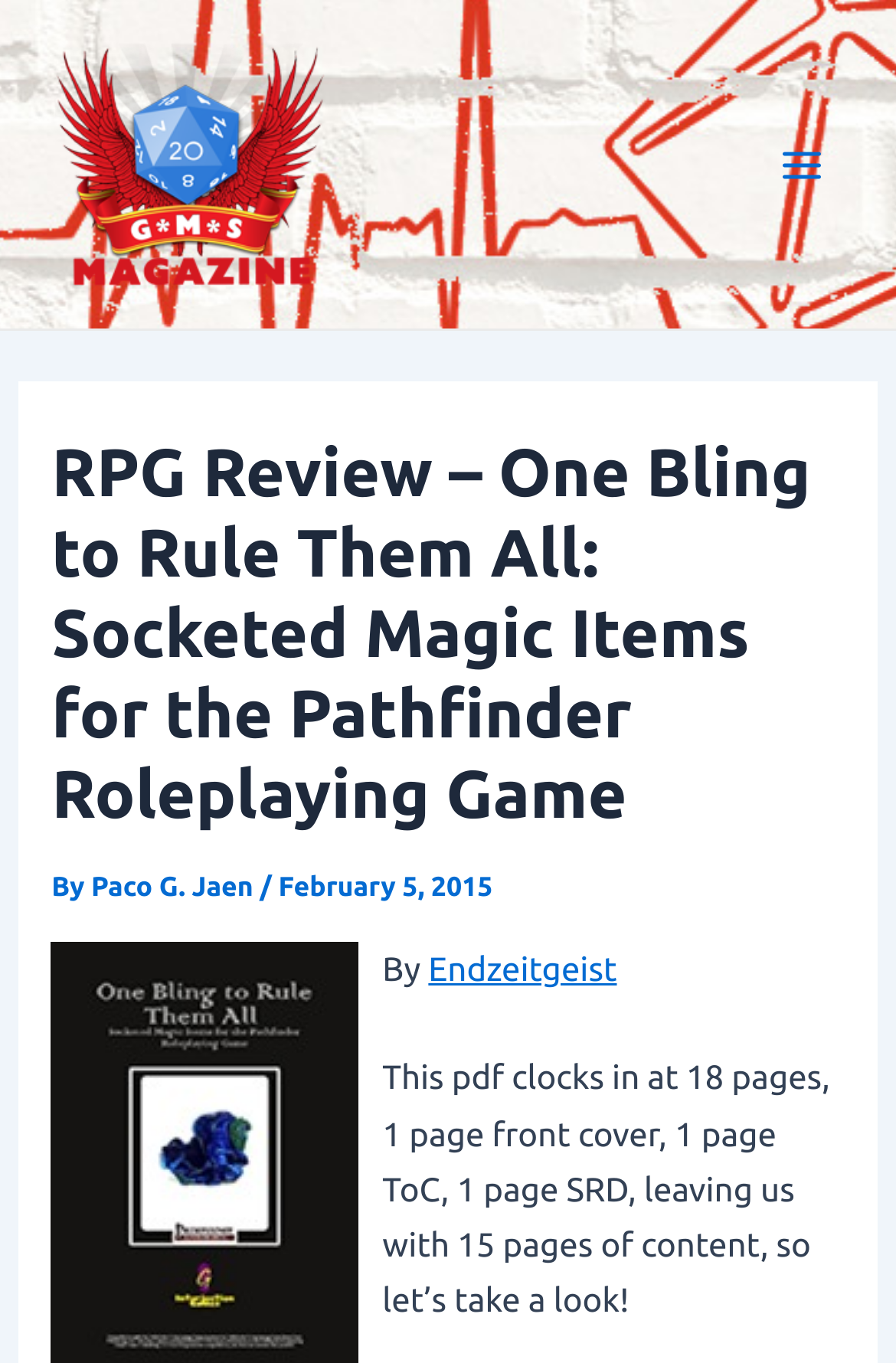Determine the main headline from the webpage and extract its text.

RPG Review – One Bling to Rule Them All: Socketed Magic Items for the Pathfinder Roleplaying Game